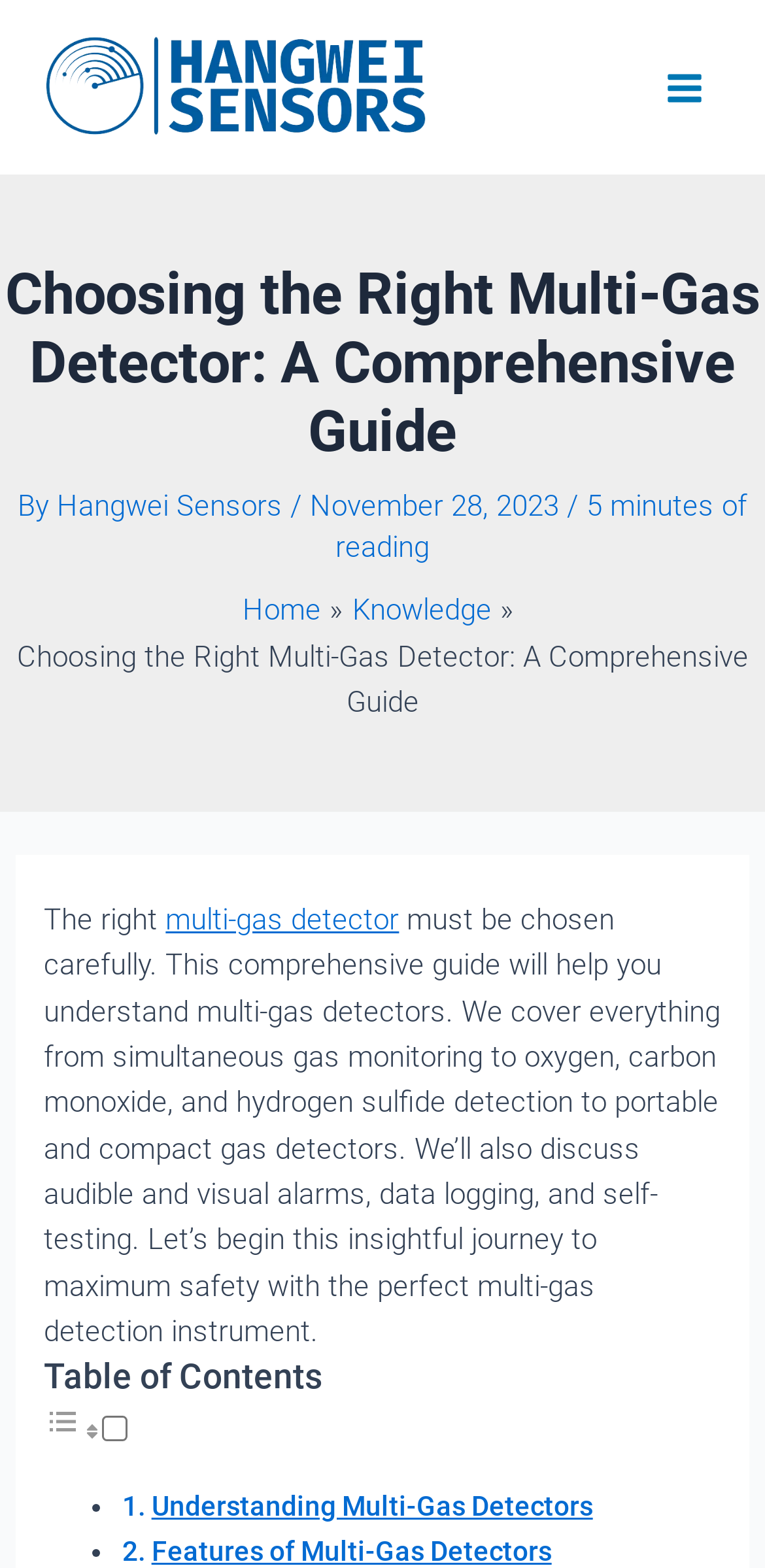Can you determine the bounding box coordinates of the area that needs to be clicked to fulfill the following instruction: "Read the article by Hangwei Sensors"?

[0.074, 0.311, 0.379, 0.334]